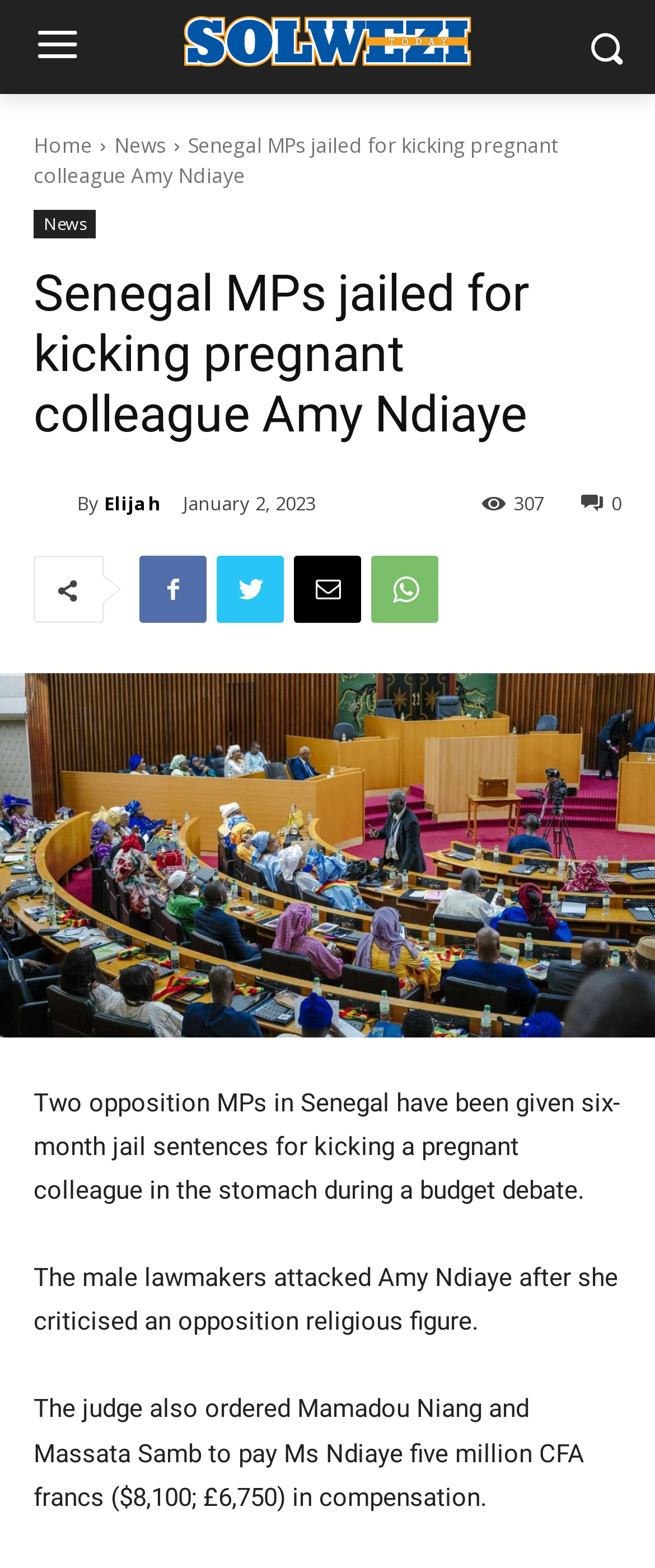Identify the bounding box coordinates of the area that should be clicked in order to complete the given instruction: "contact us". The bounding box coordinates should be four float numbers between 0 and 1, i.e., [left, top, right, bottom].

None